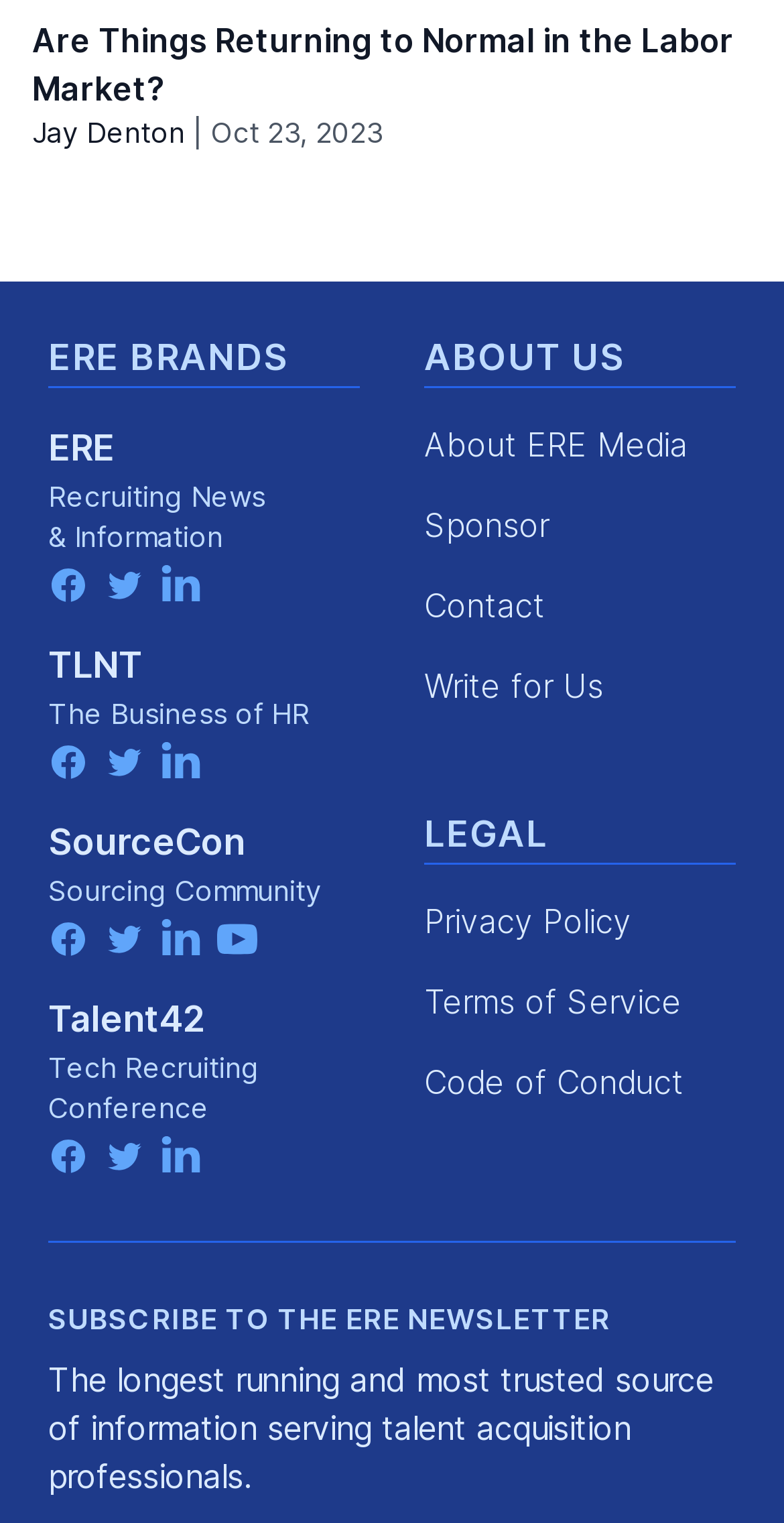Determine the bounding box coordinates of the region that needs to be clicked to achieve the task: "Subscribe to the ERE newsletter".

[0.062, 0.853, 0.938, 0.879]